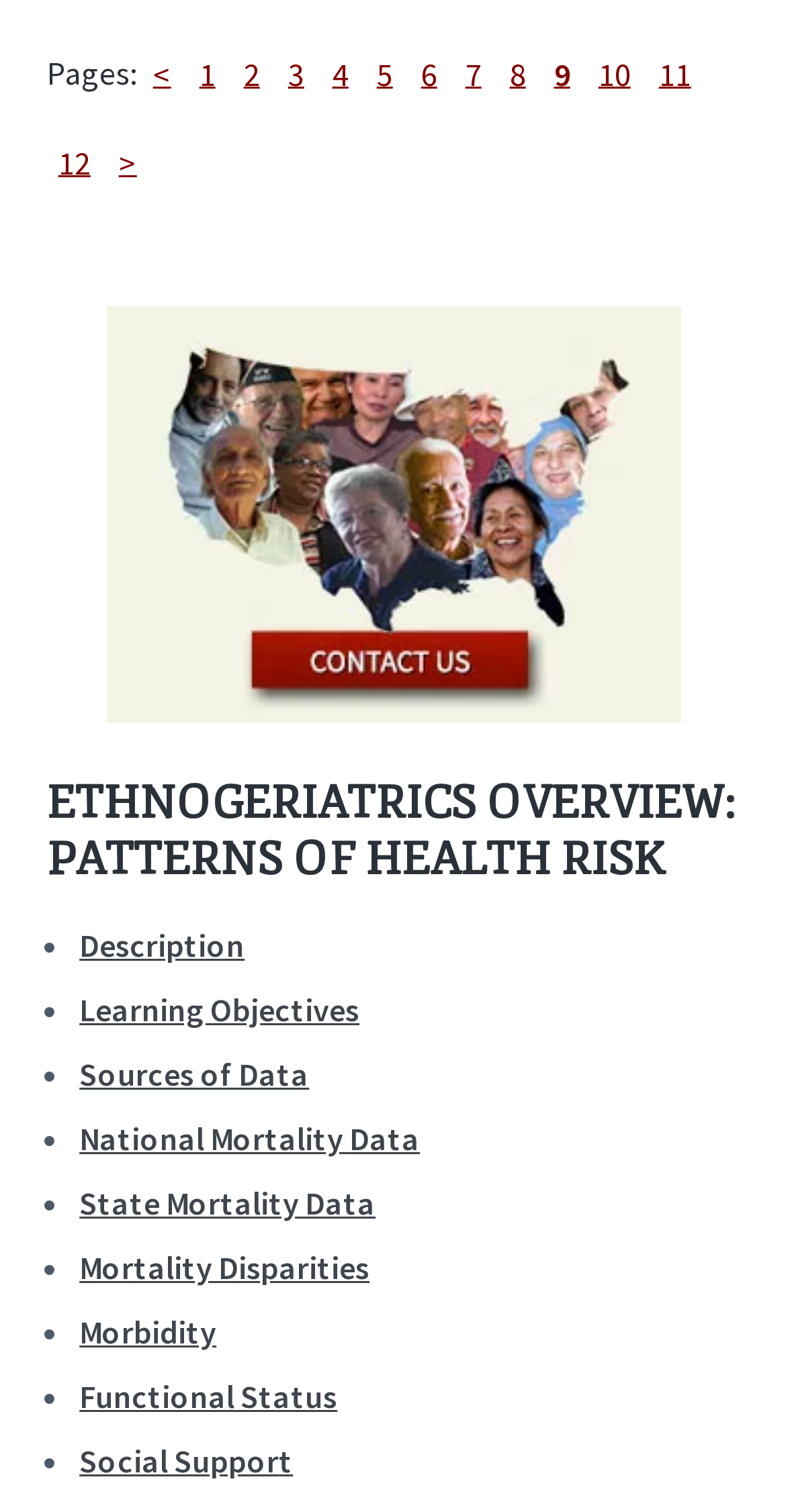Can you find the bounding box coordinates for the element to click on to achieve the instruction: "go to page 1"?

[0.239, 0.028, 0.288, 0.069]